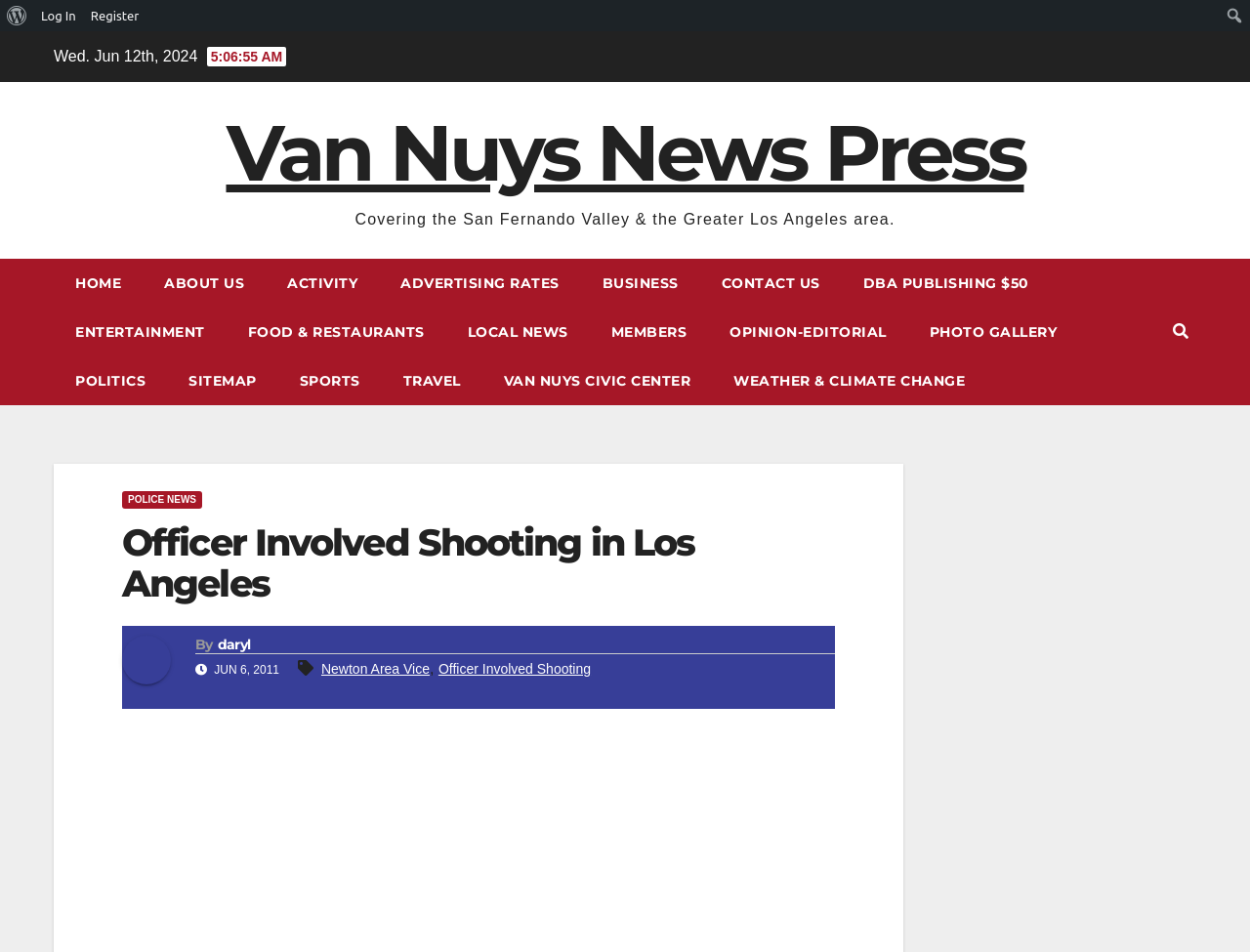Provide a comprehensive description of the webpage.

The webpage is about the Van Nuys News Press, a news outlet covering the San Fernando Valley and Greater Los Angeles area. At the top, there are several links, including "About WordPress", "Log In", and "Register", positioned horizontally. To the right of these links, there is a search textbox. Below these elements, there is a date display showing "Wed. Jun 12th, 2024".

The main content area is divided into two sections. On the left, there is a vertical menu with multiple links, including "HOME", "ABOUT US", "ACTIVITY", and others. These links are stacked on top of each other.

On the right side, there is a news article with the title "Officer Involved Shooting in Los Angeles". Below the title, there is a permalink and a link to "POLICE NEWS". The article's content is divided into paragraphs, with the first paragraph describing an incident involving a police officer. The text is accompanied by a few links, including one to "Newton Area Vice" and another to "Officer Involved Shooting". The article also mentions the officer's name, Police Officer II Nicholas Balzano, and provides details about the incident.

At the top right corner, there is a button with an icon, which has a popup menu.